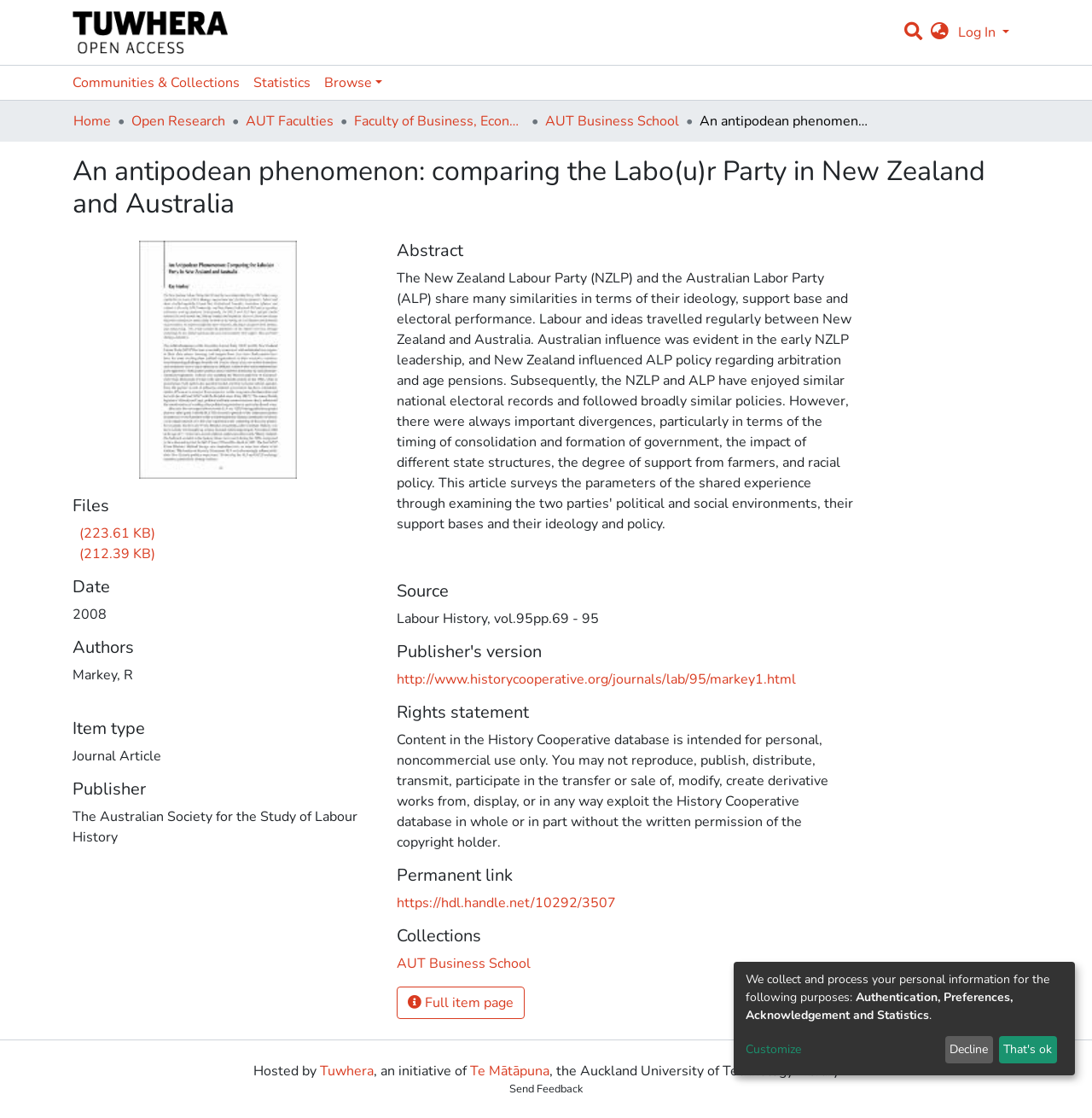Determine the coordinates of the bounding box that should be clicked to complete the instruction: "Browse files". The coordinates should be represented by four float numbers between 0 and 1: [left, top, right, bottom].

[0.066, 0.469, 0.142, 0.485]